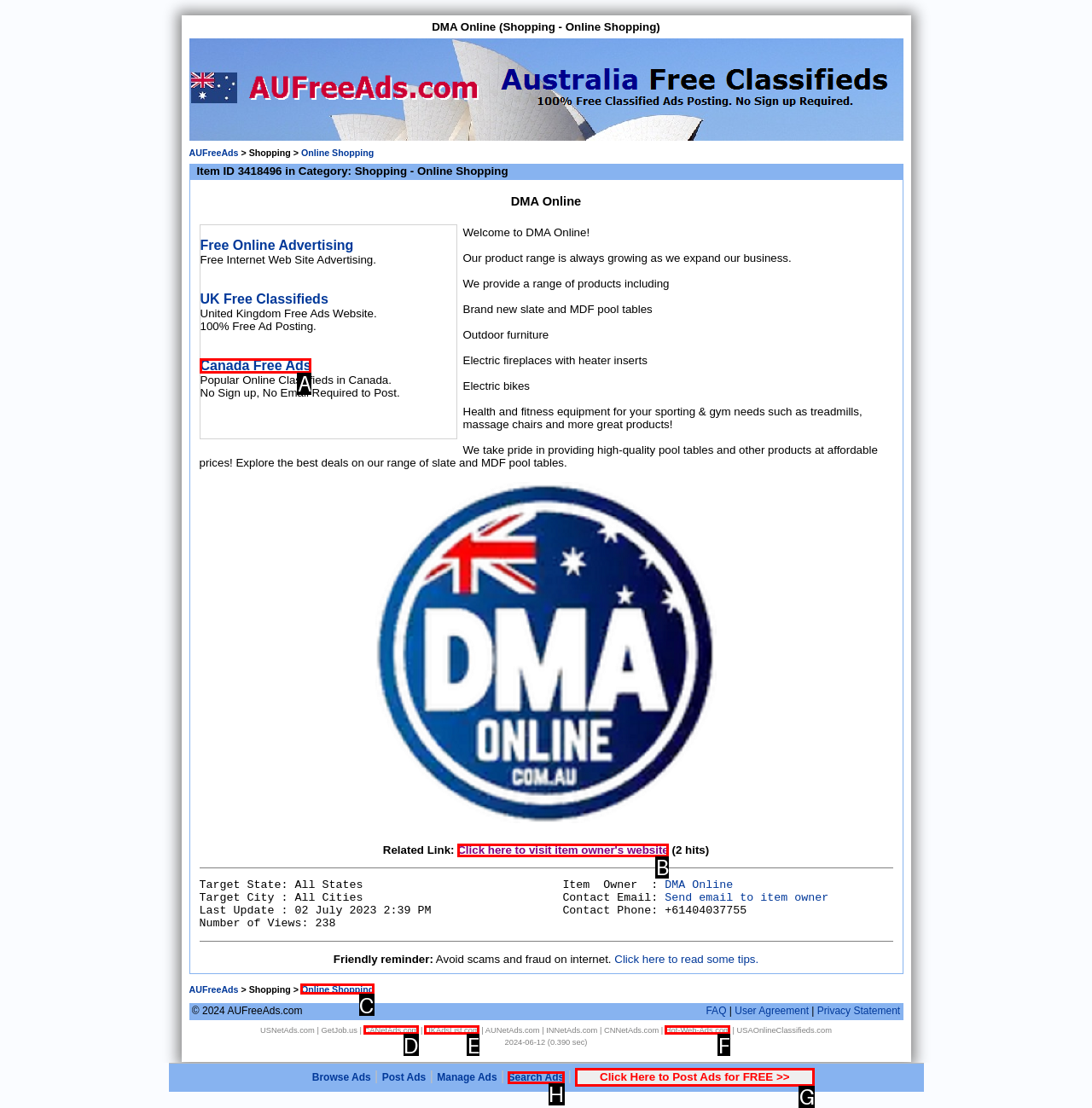Identify which lettered option completes the task: Post Ads for FREE. Provide the letter of the correct choice.

G